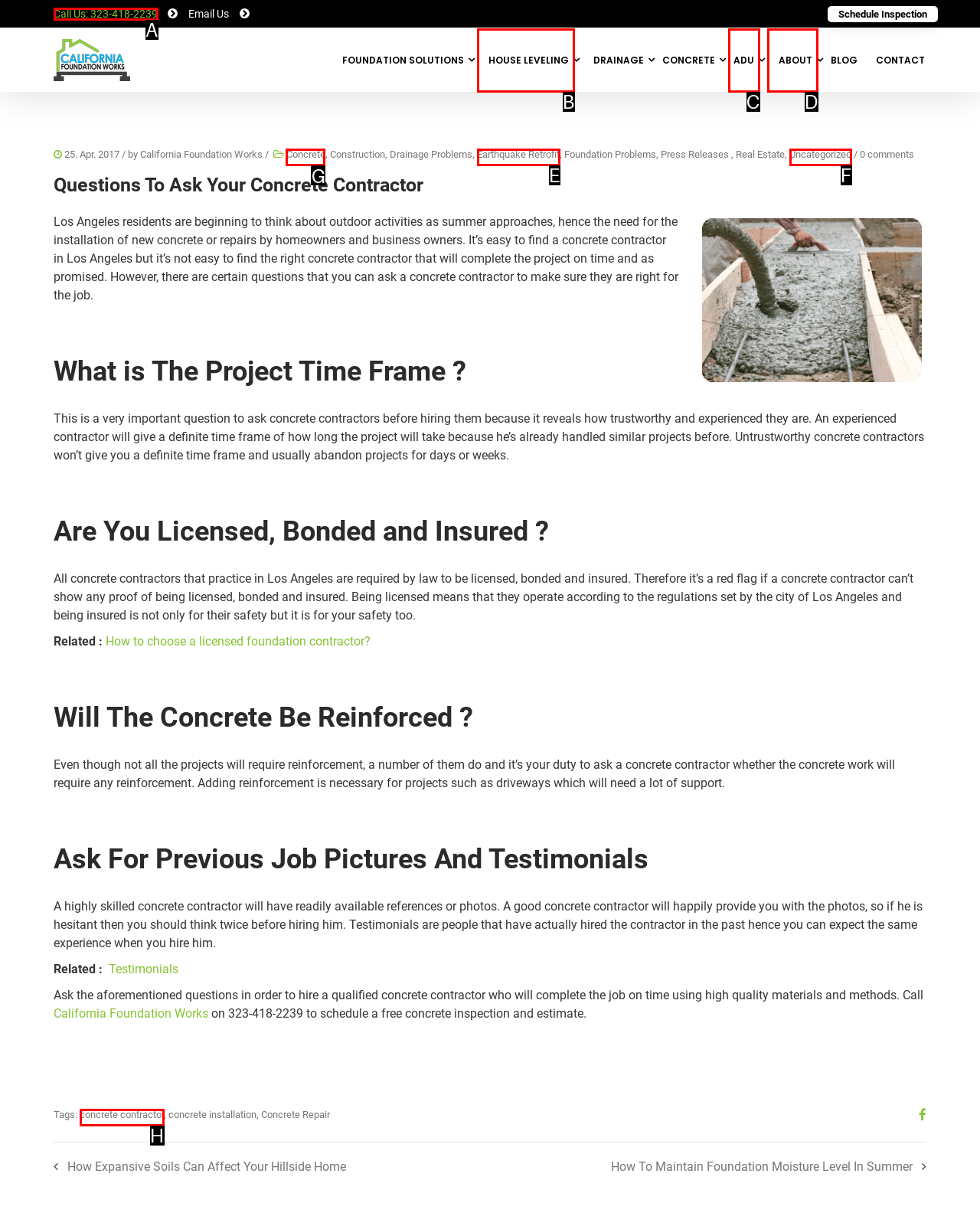Identify the HTML element that should be clicked to accomplish the task: Read about concrete construction
Provide the option's letter from the given choices.

G